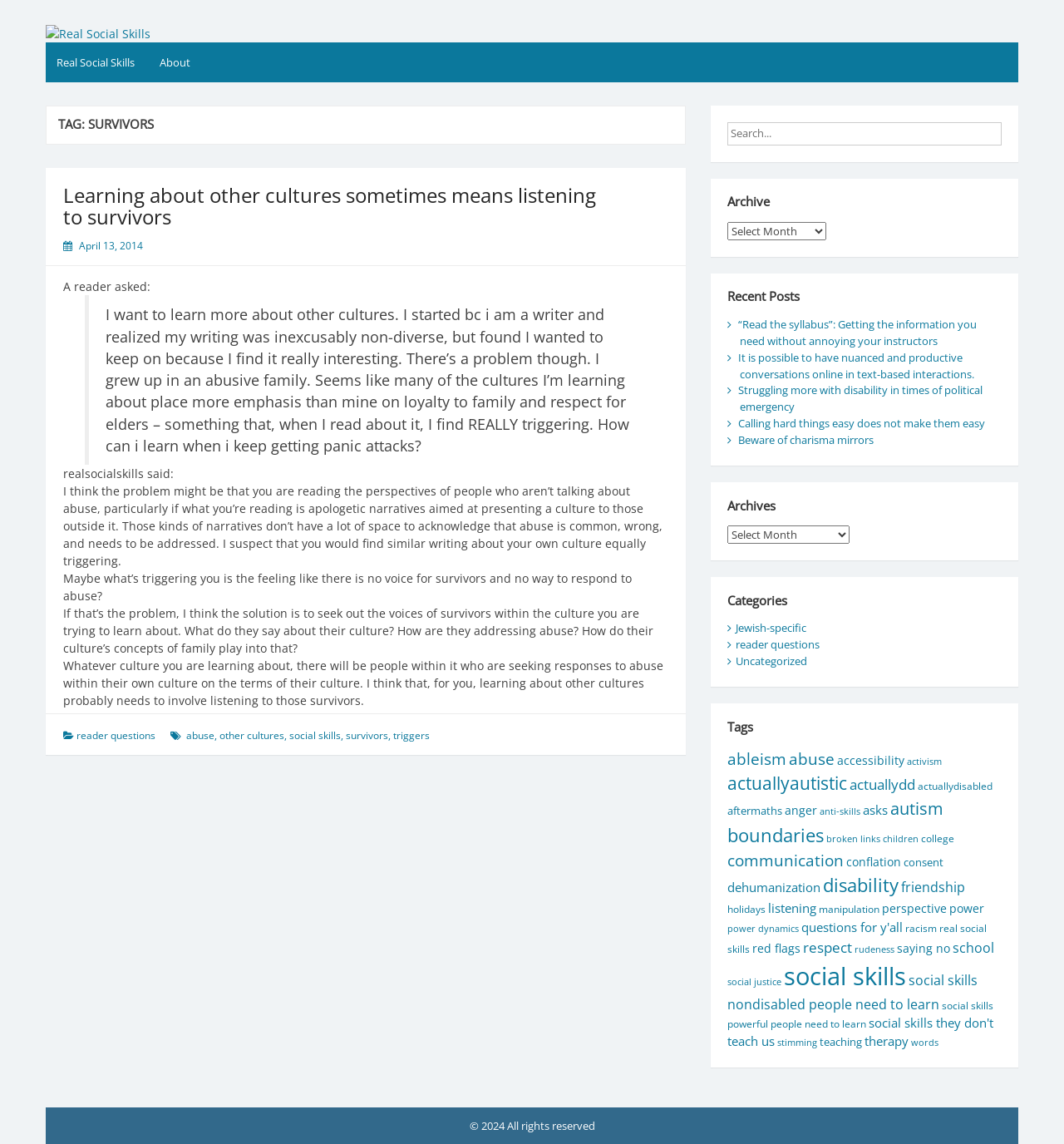Identify the bounding box coordinates for the UI element mentioned here: "Beware of charisma mirrors". Provide the coordinates as four float values between 0 and 1, i.e., [left, top, right, bottom].

[0.694, 0.378, 0.821, 0.391]